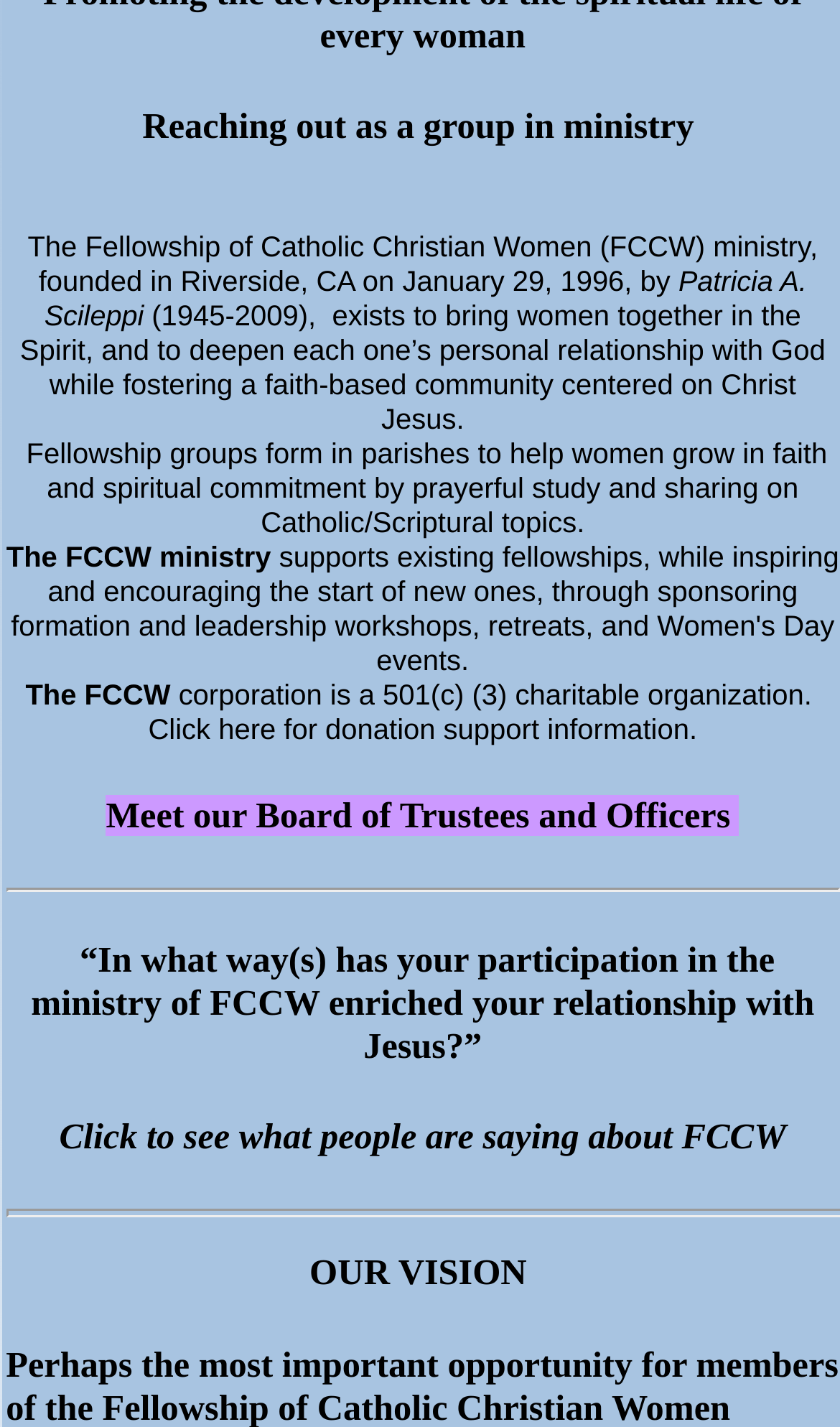What can be found by clicking on 'Click to see what people are saying about FCCW'?
Look at the image and answer with only one word or phrase.

Testimonials about FCCW